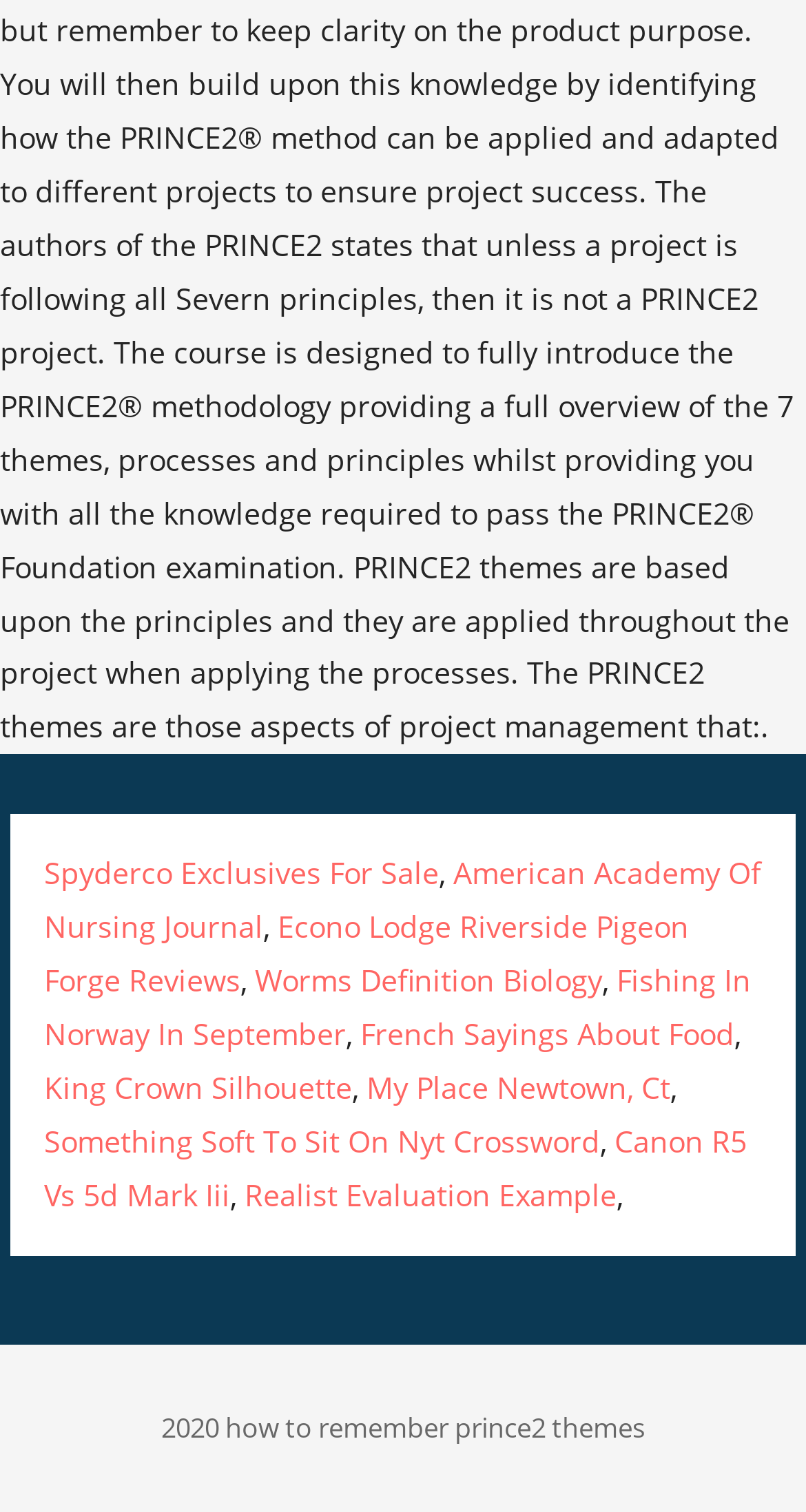What is the last link in the webpage?
Using the image as a reference, give a one-word or short phrase answer.

Realist Evaluation Example